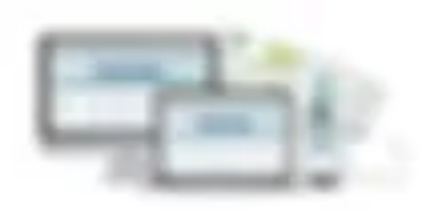Describe every important feature and element in the image comprehensively.

The image showcases a visually appealing arrangement of digital devices, including two screens—likely a desktop monitor and a tablet—displaying user-friendly web interfaces. These devices symbolize modern technological solutions designed for various applications, such as business environments that utilize effective communication and data management tools. Surrounding the devices are abstract design elements, enhancing the image's contemporary feel and suggesting versatility. This visual representation aligns with the theme of leveraging low-cost marketing solutions, as highlighted in the accompanying text about the impact of digital tools on sectors like universities, retail, and health clubs. The image effectively conveys the integration of technology in improving organizational services and outreach.